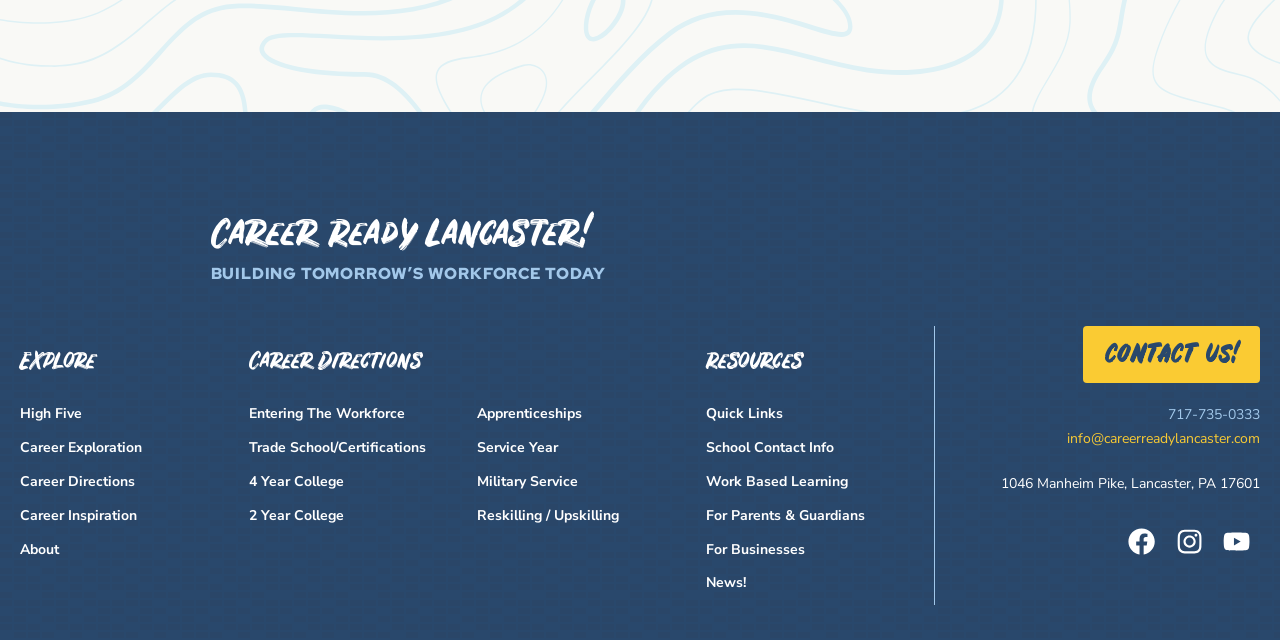Can you pinpoint the bounding box coordinates for the clickable element required for this instruction: "Explore Career Directions"? The coordinates should be four float numbers between 0 and 1, i.e., [left, top, right, bottom].

[0.194, 0.509, 0.528, 0.597]